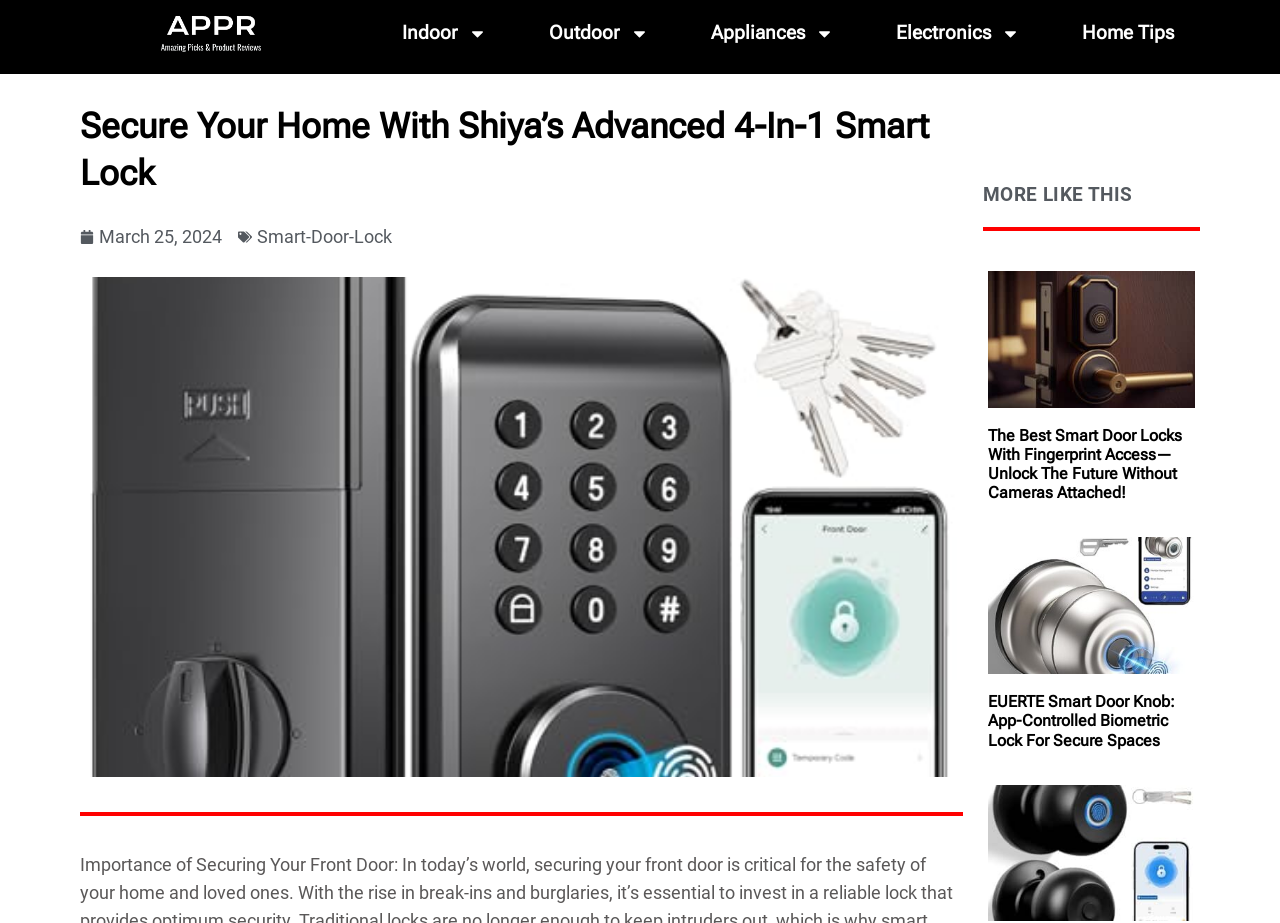Determine the bounding box coordinates of the element's region needed to click to follow the instruction: "Read the article about EUERTE Smart Door Knob". Provide these coordinates as four float numbers between 0 and 1, formatted as [left, top, right, bottom].

[0.772, 0.75, 0.934, 0.812]